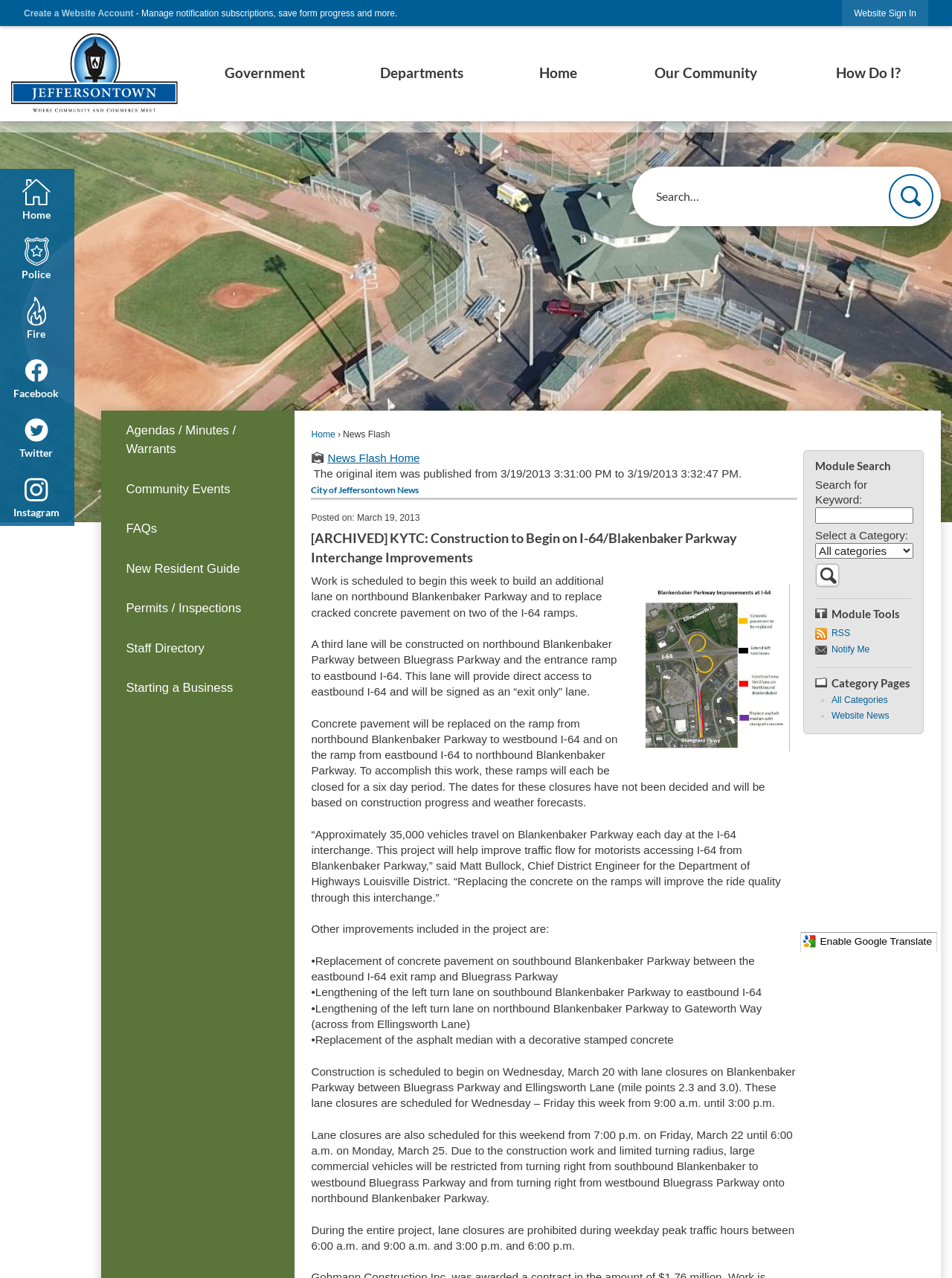Extract the bounding box coordinates for the described element: "Our Community". The coordinates should be represented as four float numbers between 0 and 1: [left, top, right, bottom].

[0.647, 0.02, 0.836, 0.095]